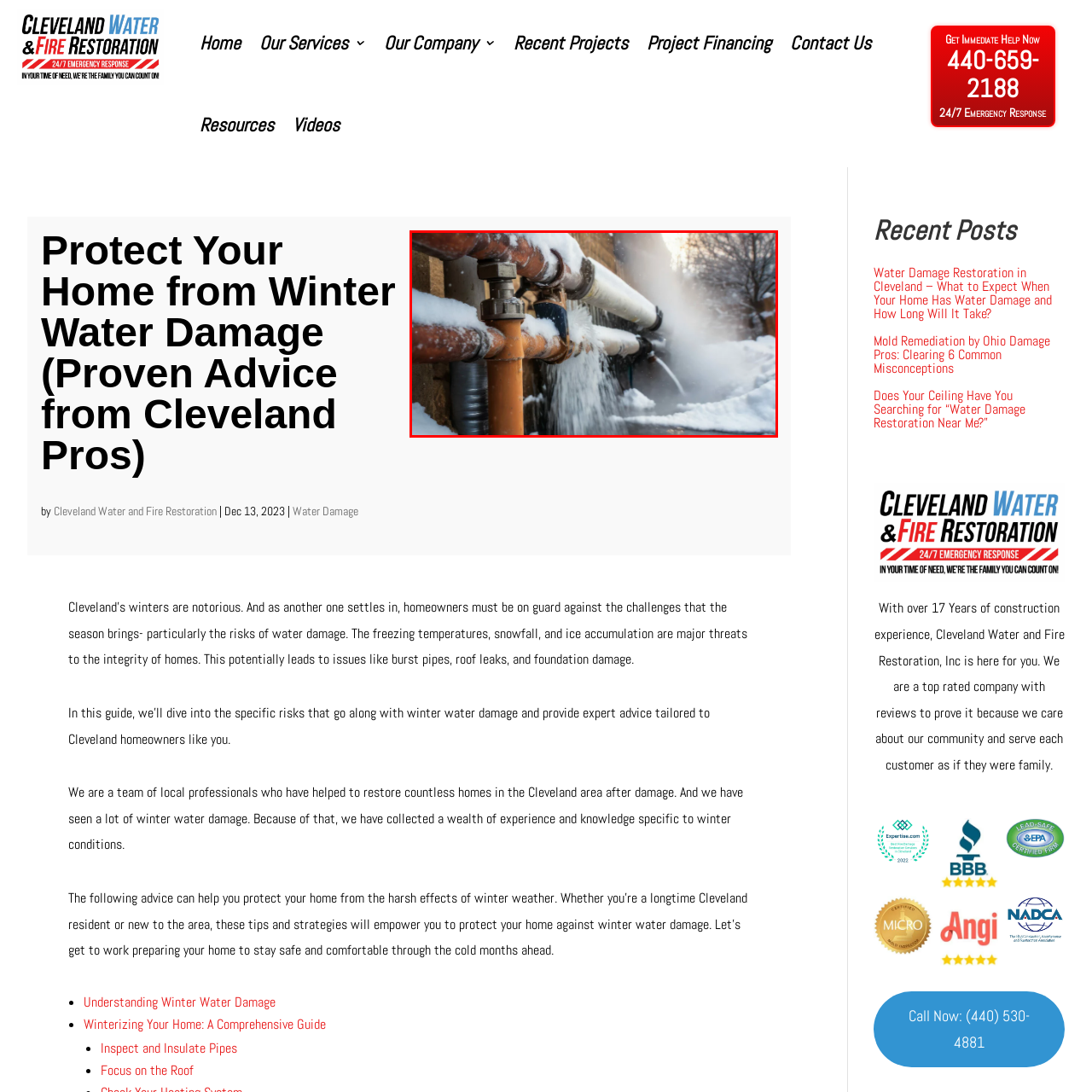Narrate the specific details and elements found within the red-bordered image.

The image depicts a close-up view of frozen burst pipes in a winter setting, where water is gushing out from several sections of plumbing. The pipes, partially covered in snow, highlight the harsh conditions faced by homeowners in cold climates. This situation emphasizes the risks associated with winter weather, particularly the potential for water damage caused by freezing temperatures. Homeowners are reminded of the importance of winterizing their homes to prevent such occurrences, safeguarding against issues like broken pipes and subsequent water leaks. The image serves as a visual warning about the threats posed to residential infrastructure during the winter months.